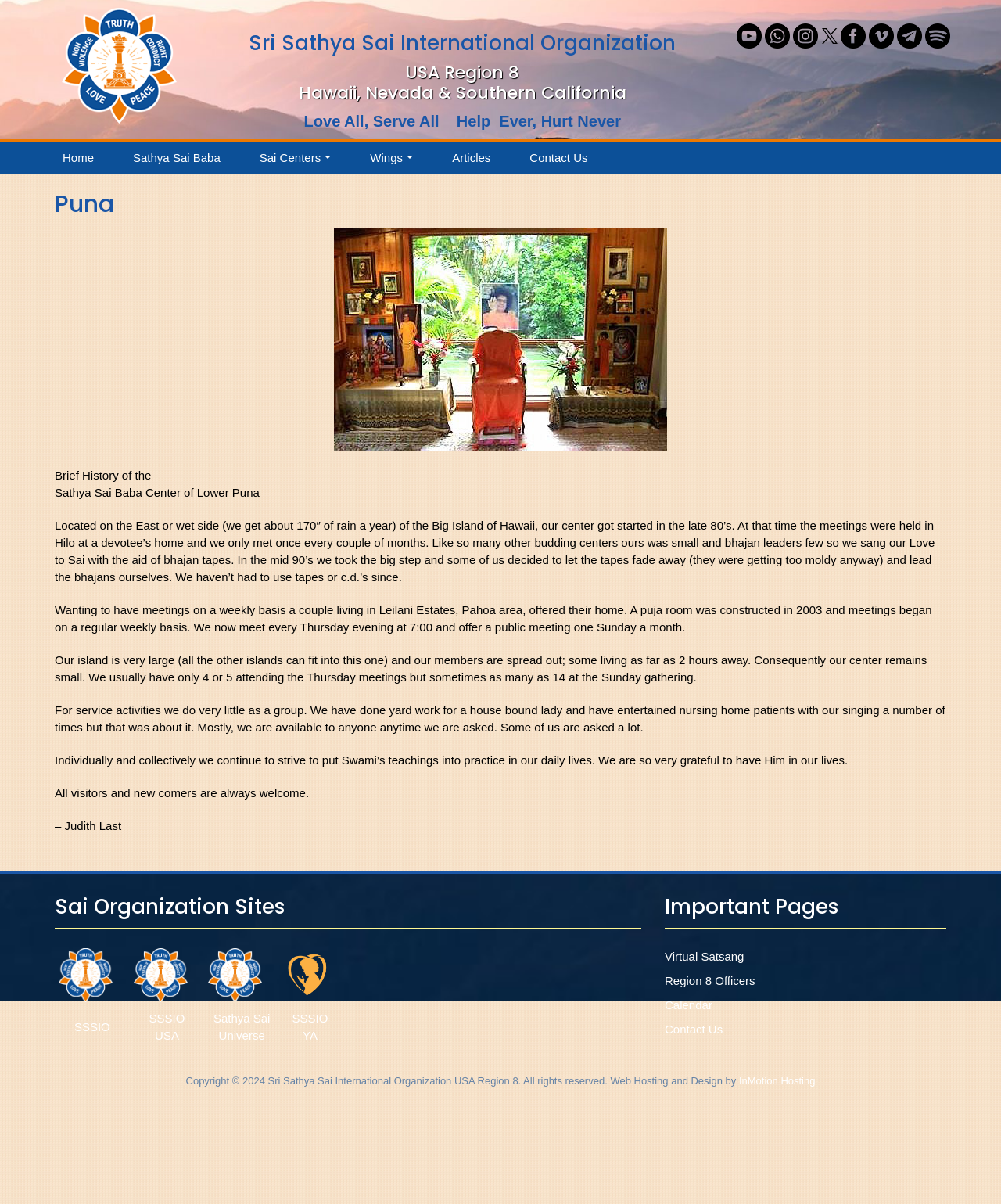Offer a thorough description of the webpage.

The webpage is about the Sathya Sai Baba Center of Lower Puna, located on the Big Island of Hawaii. At the top, there is a logo of the Sathya Sai International Organization USA Region 8, accompanied by a link to the organization's website. Below the logo, there are three headings: "Sri Sathya Sai International Organization", "USA Region 8 Hawaii, Nevada & Southern California", and "Love All, Serve All Help Ever, Hurt Never".

On the top-right corner, there are several social media icons, including Instagram, Facebook, and Vimeo, each with a corresponding link. Below these icons, there is a navigation menu with links to "Home", "Sathya Sai Baba", "Sai Centers", "Wings", "Articles", and "Contact Us".

The main content of the webpage is an article about the history of the Sathya Sai Baba Center of Lower Puna. The article is divided into several paragraphs, with a heading "Puna" at the top. The text describes the center's history, from its humble beginnings in the late 1980s to its current activities. There are also several images on the page, including a photo of the Puna altar.

On the right side of the page, there are two sections: "Sai Organization Sites" and "Important Pages". The "Sai Organization Sites" section contains a table with links to various Sathya Sai International Organization websites. The "Important Pages" section has links to "Virtual Satsang", "Region 8 Officers", "Calendar", and "Contact Us".

At the bottom of the page, there is a copyright notice and a link to the web hosting and design company, InMotion Hosting.